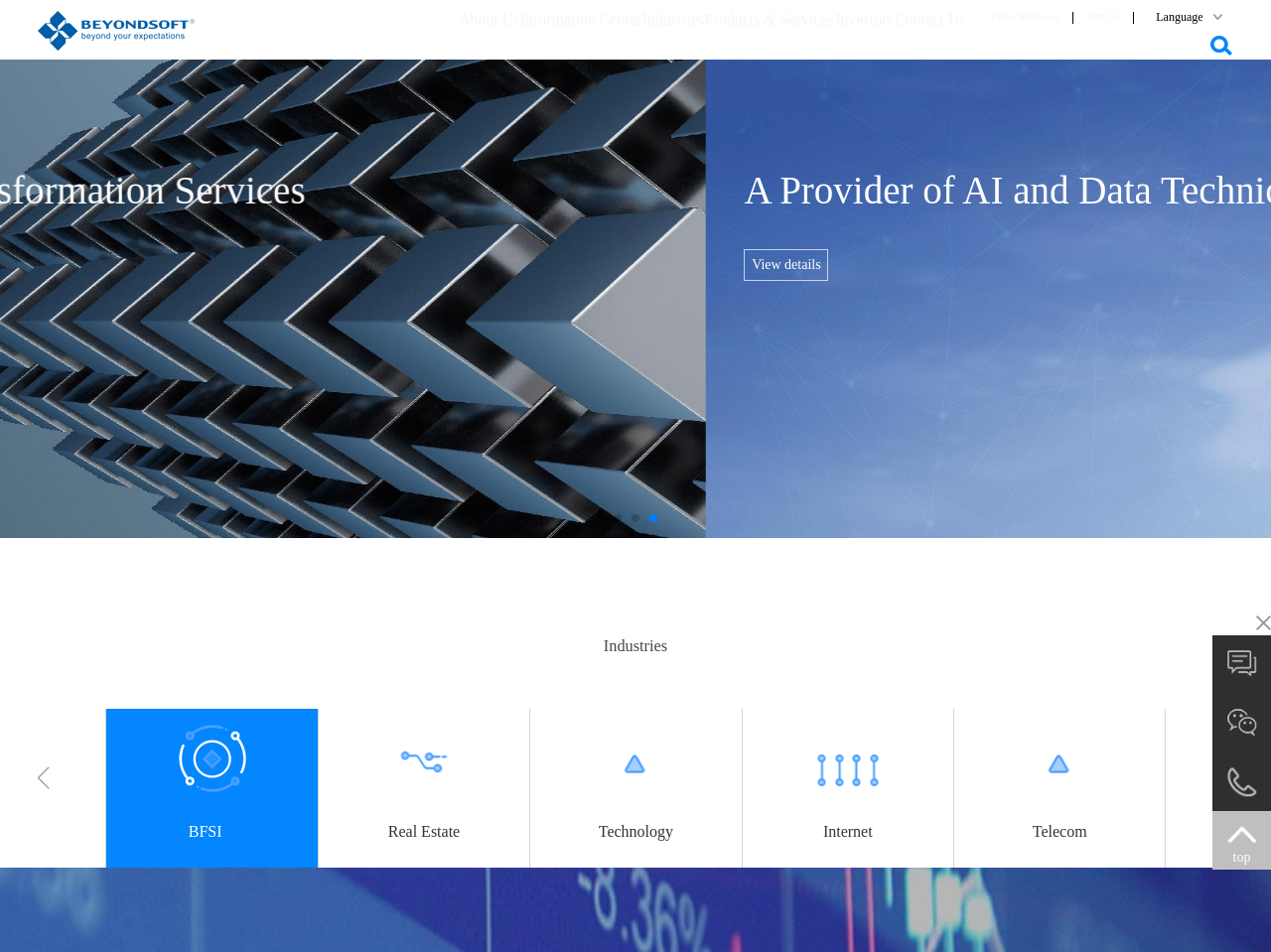What is the company's main business?
Answer the question based on the image using a single word or a brief phrase.

Digital transformation services